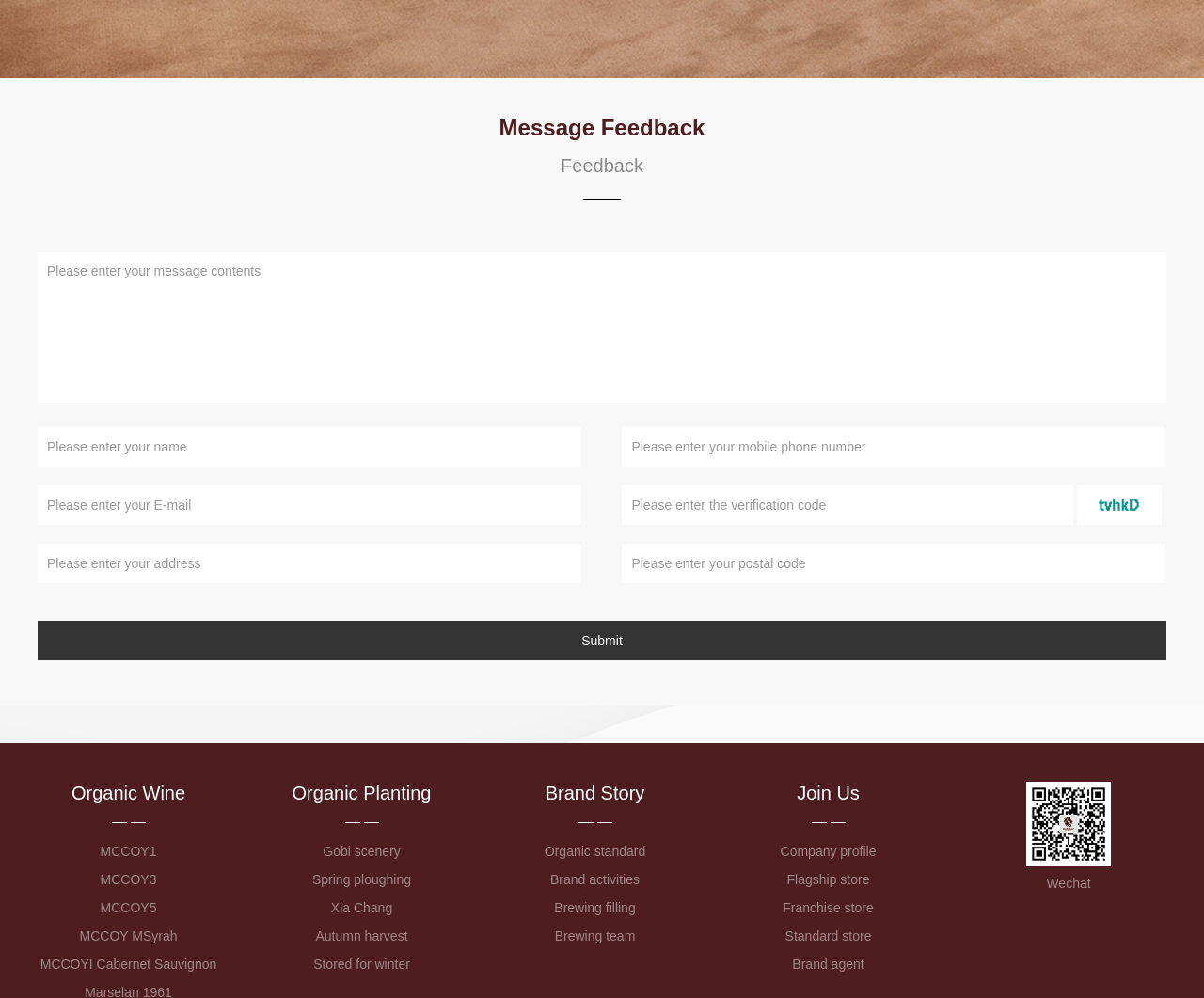What is the 'Wechat' label for?
Using the image, respond with a single word or phrase.

To indicate a Wechat account